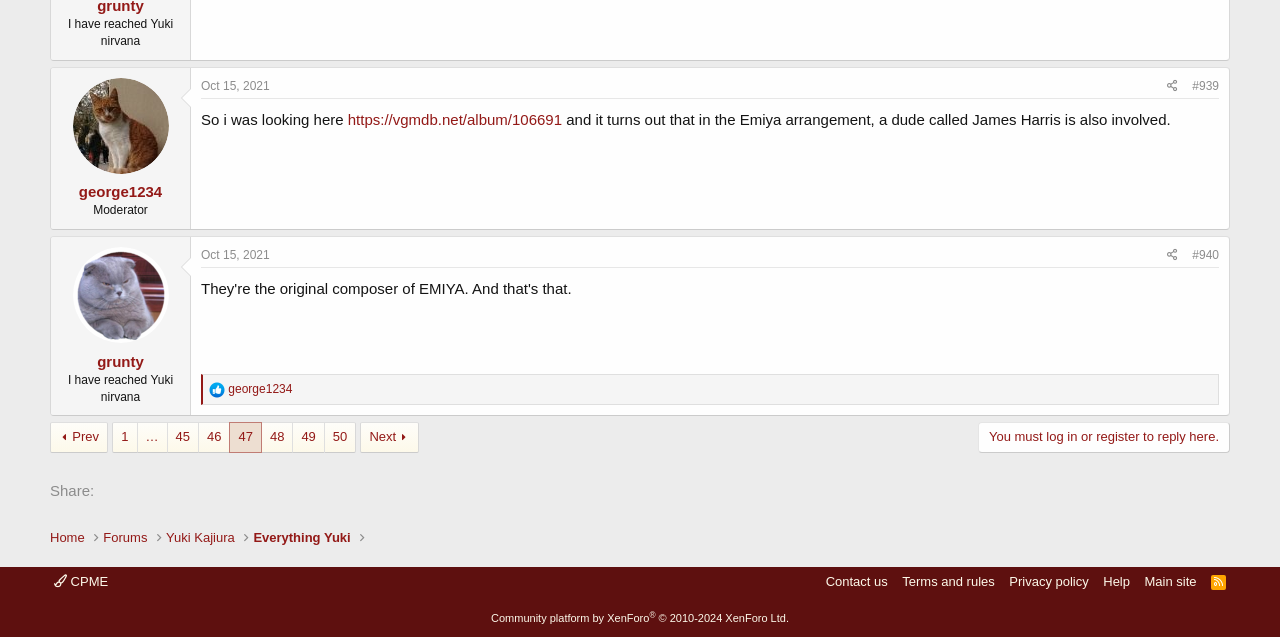What is the username of the moderator?
Using the image as a reference, answer with just one word or a short phrase.

george1234